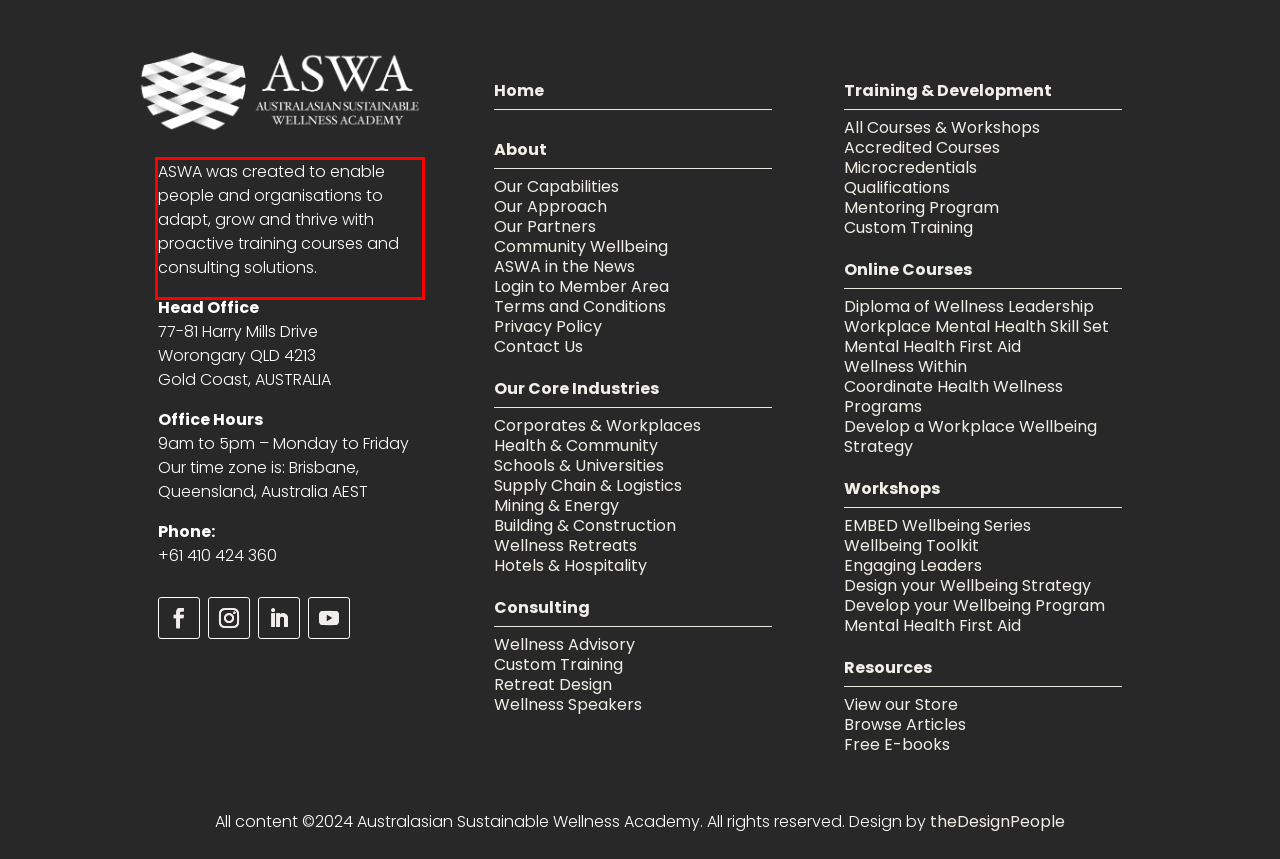Examine the screenshot of the webpage, locate the red bounding box, and perform OCR to extract the text contained within it.

ASWA was created to enable people and organisations to adapt, grow and thrive with proactive training courses and consulting solutions.